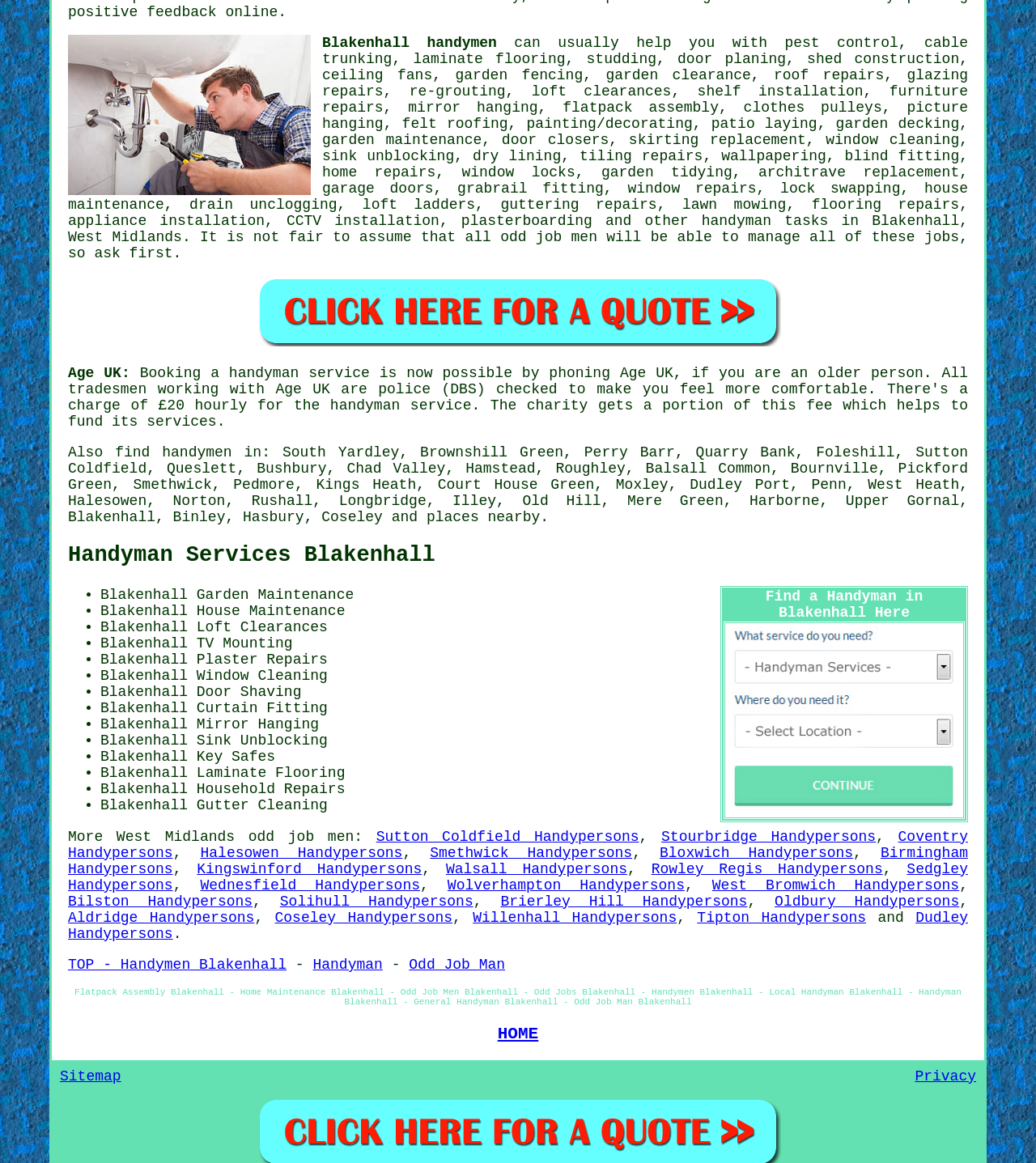Identify the bounding box coordinates for the element that needs to be clicked to fulfill this instruction: "Click on 'Click for Rated Handymen in Blakenhall'". Provide the coordinates in the format of four float numbers between 0 and 1: [left, top, right, bottom].

[0.246, 0.287, 0.754, 0.301]